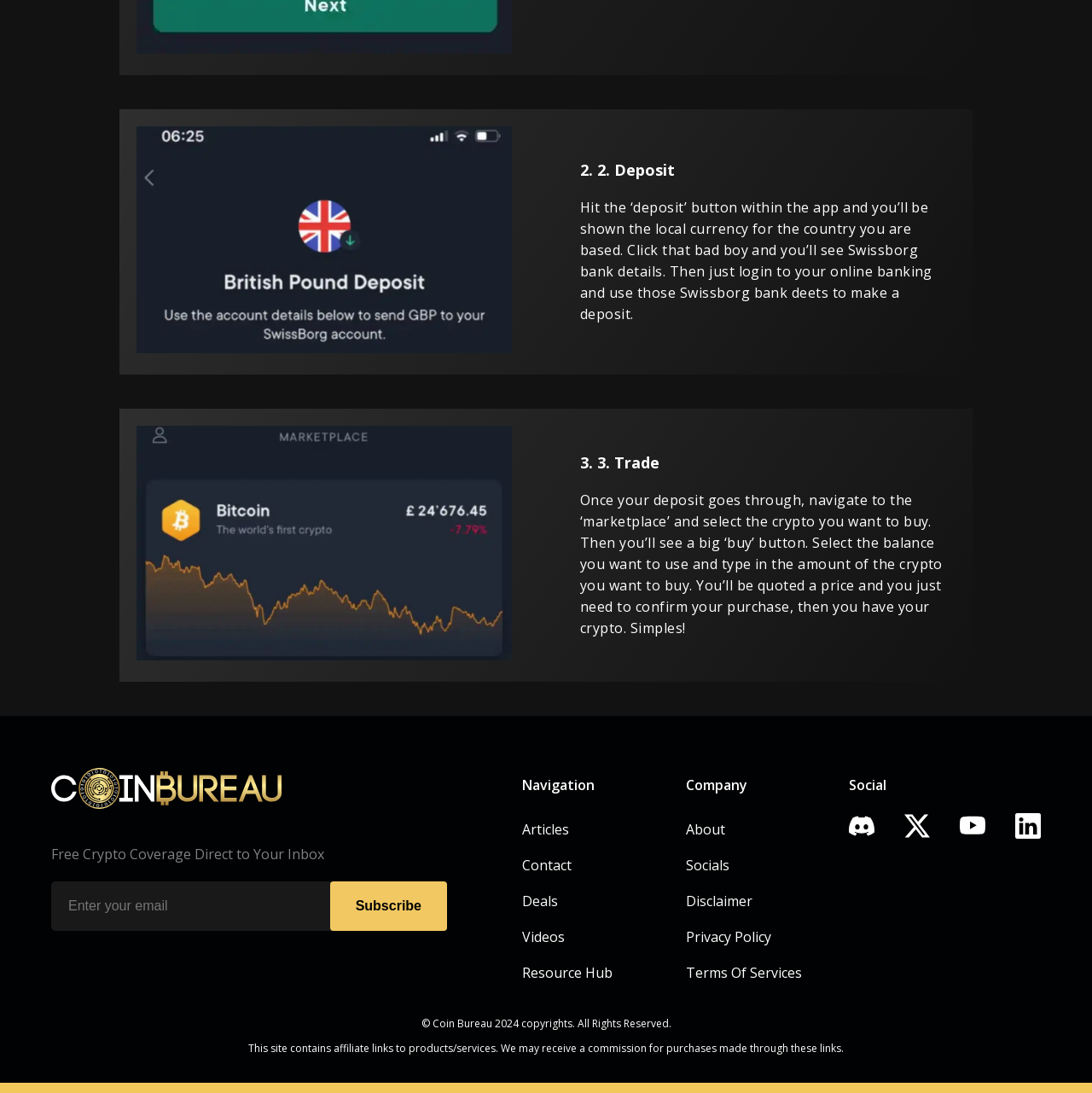Please specify the bounding box coordinates of the element that should be clicked to execute the given instruction: 'Go to Discord'. Ensure the coordinates are four float numbers between 0 and 1, expressed as [left, top, right, bottom].

[0.777, 0.743, 0.801, 0.775]